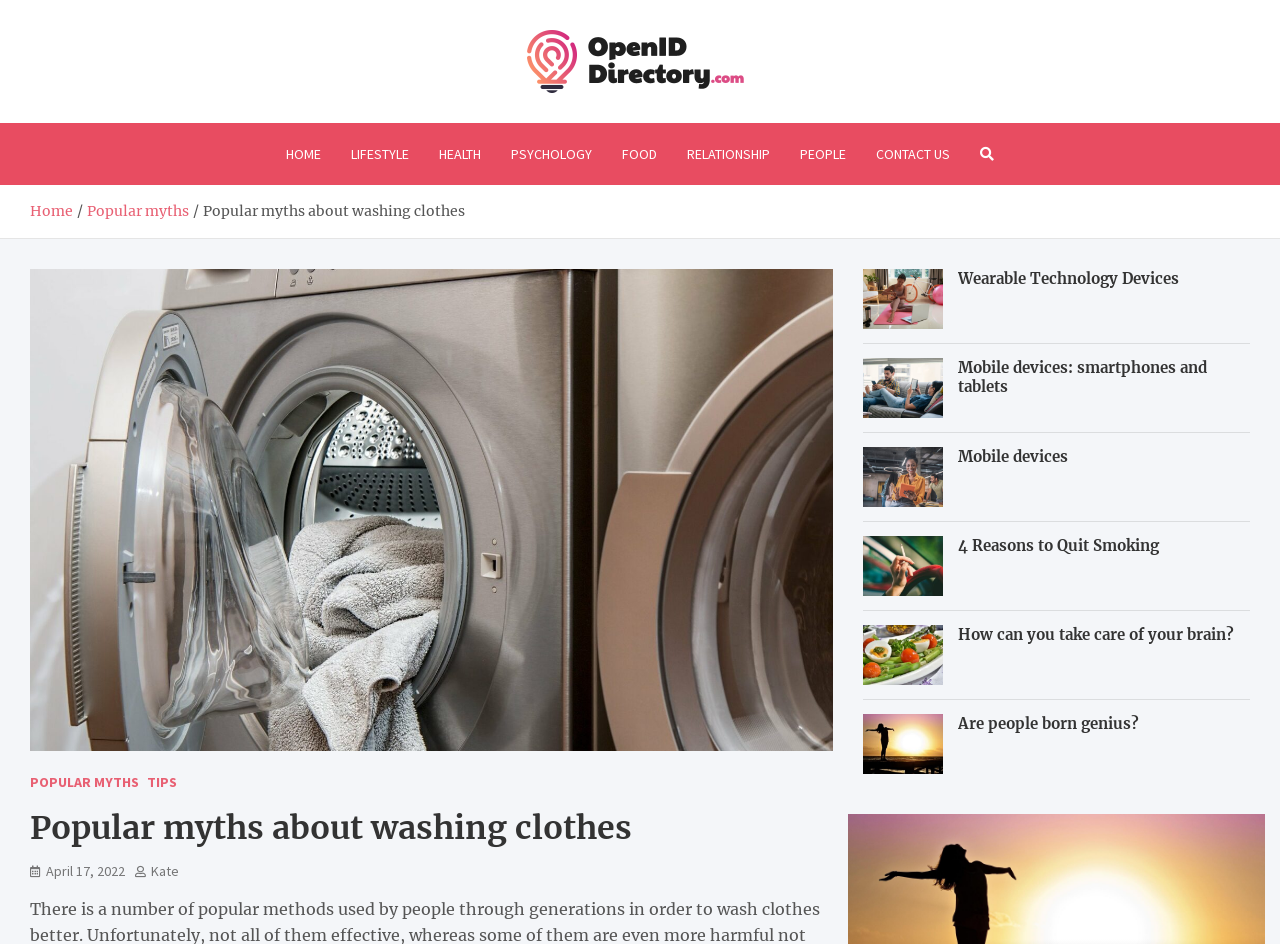Please answer the following question using a single word or phrase: 
What are the categories listed in the navigation menu?

HOME, LIFESTYLE, HEALTH, etc.